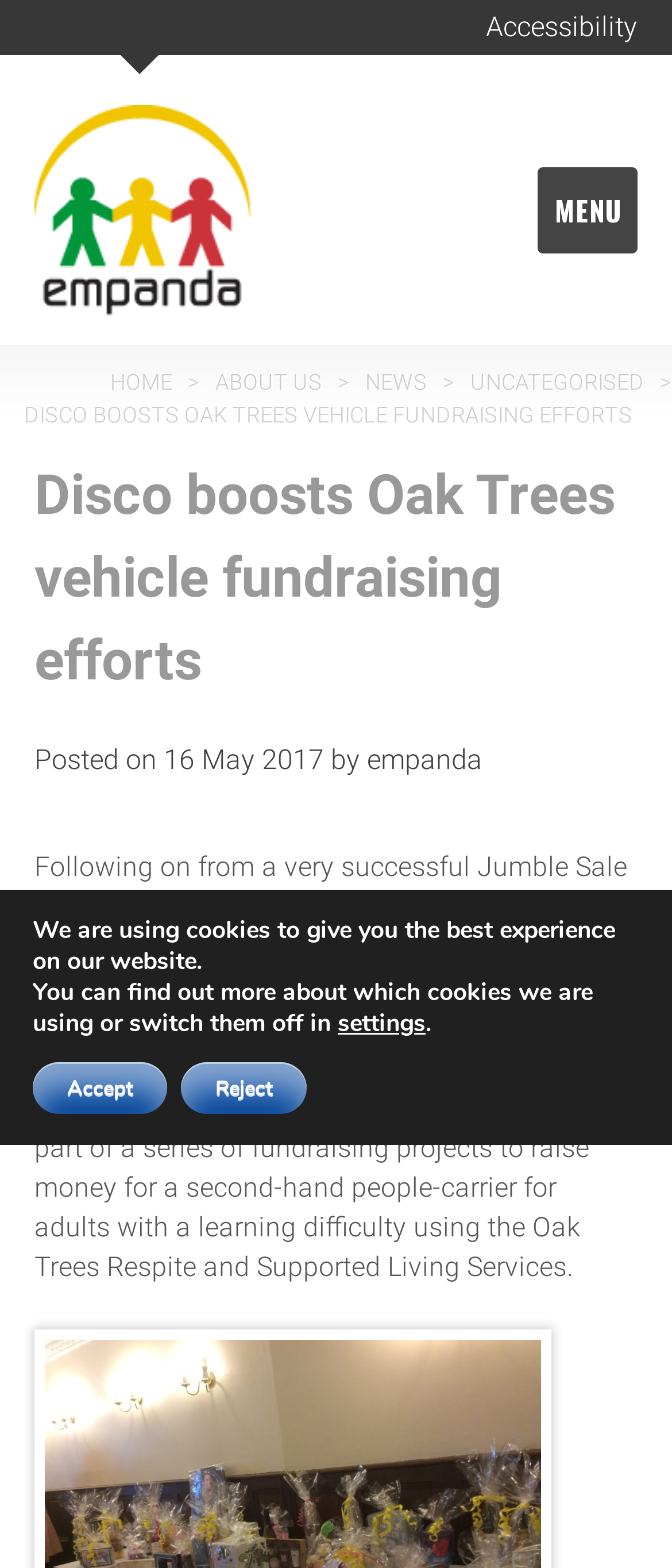Please examine the image and answer the question with a detailed explanation:
Who wrote the article?

I found the answer by looking at the text content of the webpage, specifically the sentence 'Posted on 16 May 2017 by empanda' which mentions the author of the article.